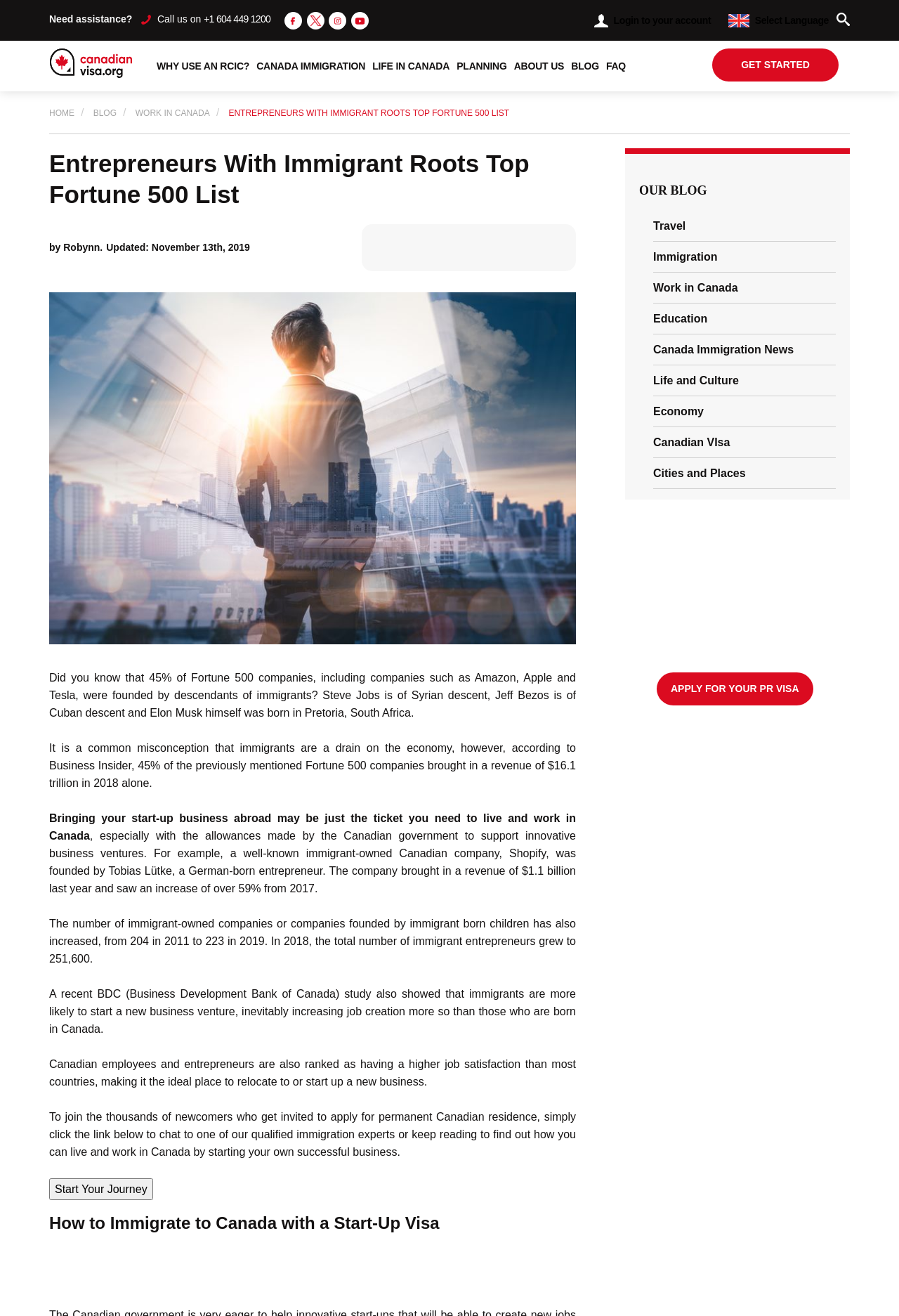Using the element description provided, determine the bounding box coordinates in the format (top-left x, top-left y, bottom-right x, bottom-right y). Ensure that all values are floating point numbers between 0 and 1. Element description: +1 604 449 1200

[0.227, 0.01, 0.301, 0.019]